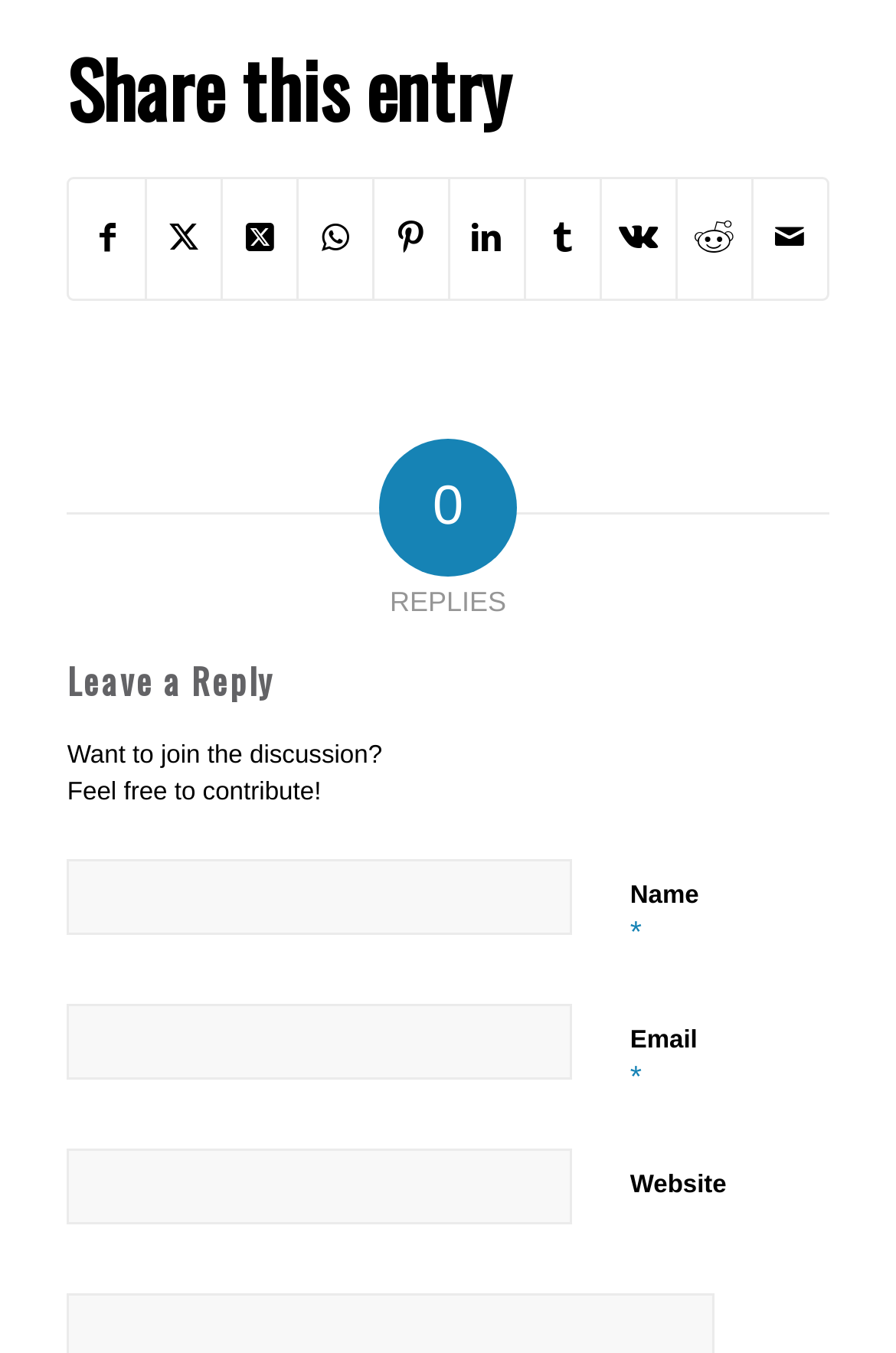Examine the image and give a thorough answer to the following question:
What is the purpose of the textboxes on the webpage?

The textboxes are labeled as 'Name', 'Email', and 'Website', and are accompanied by a heading 'Leave a Reply' and a message 'Want to join the discussion? Feel free to contribute!'. This suggests that the textboxes are for users to input their information to leave a reply or comment on the webpage.